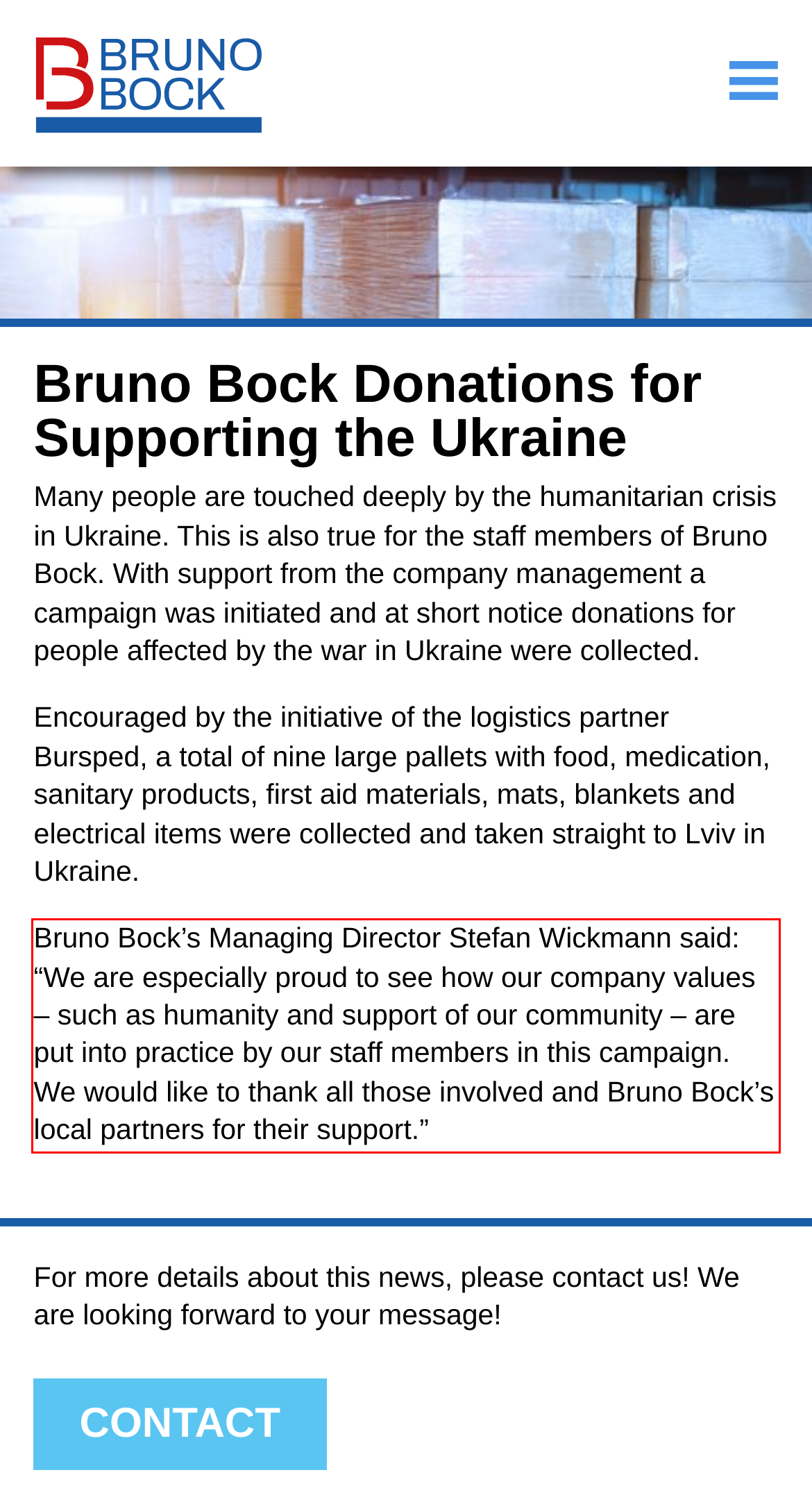Given a webpage screenshot with a red bounding box, perform OCR to read and deliver the text enclosed by the red bounding box.

Bruno Bock’s Managing Director Stefan Wickmann said: “We are especially proud to see how our company values – such as humanity and support of our community – are put into practice by our staff members in this campaign. We would like to thank all those involved and Bruno Bock’s local partners for their support.”